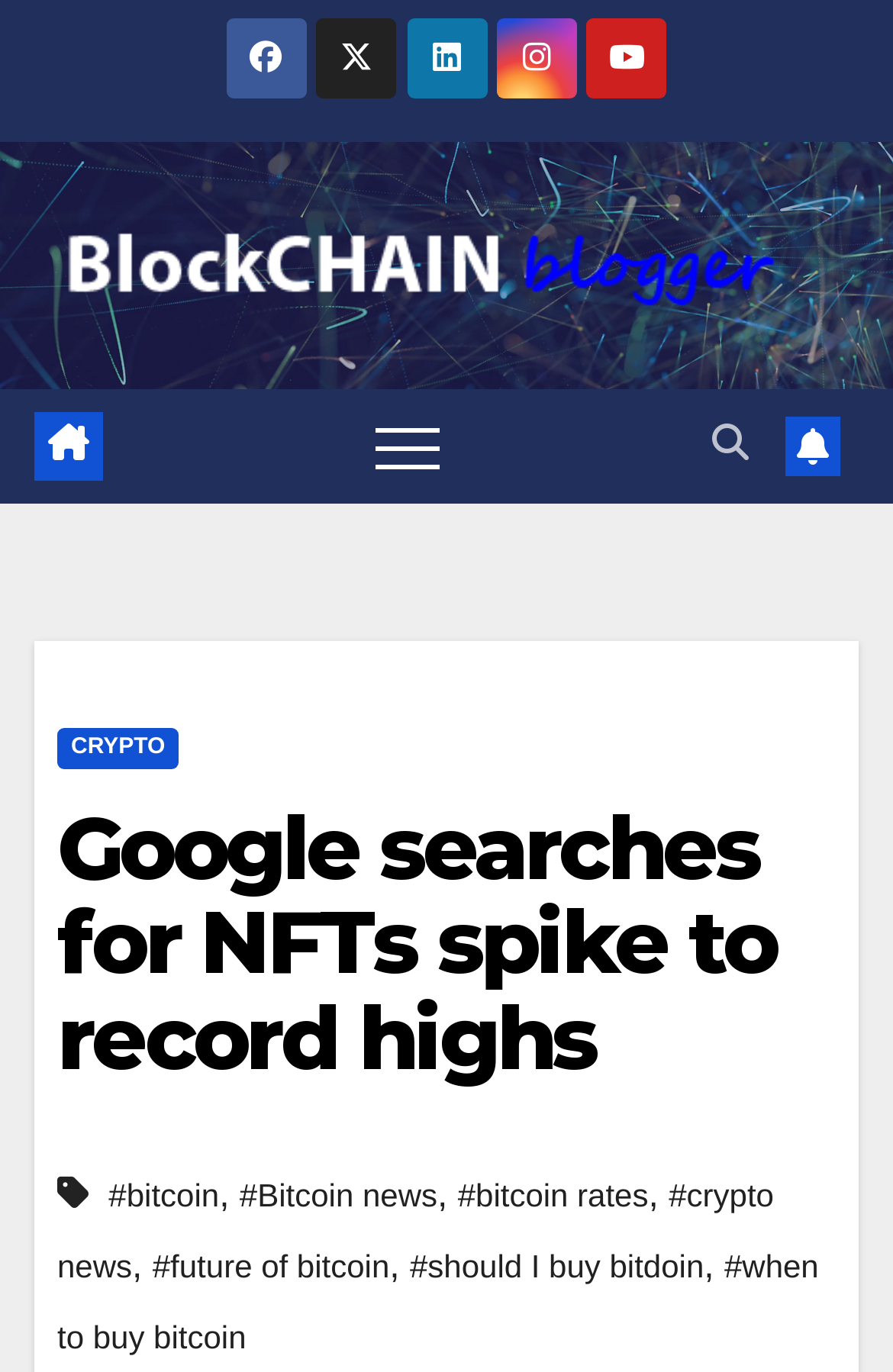Determine the bounding box coordinates of the section I need to click to execute the following instruction: "Click the toggle navigation button". Provide the coordinates as four float numbers between 0 and 1, i.e., [left, top, right, bottom].

[0.387, 0.296, 0.526, 0.353]